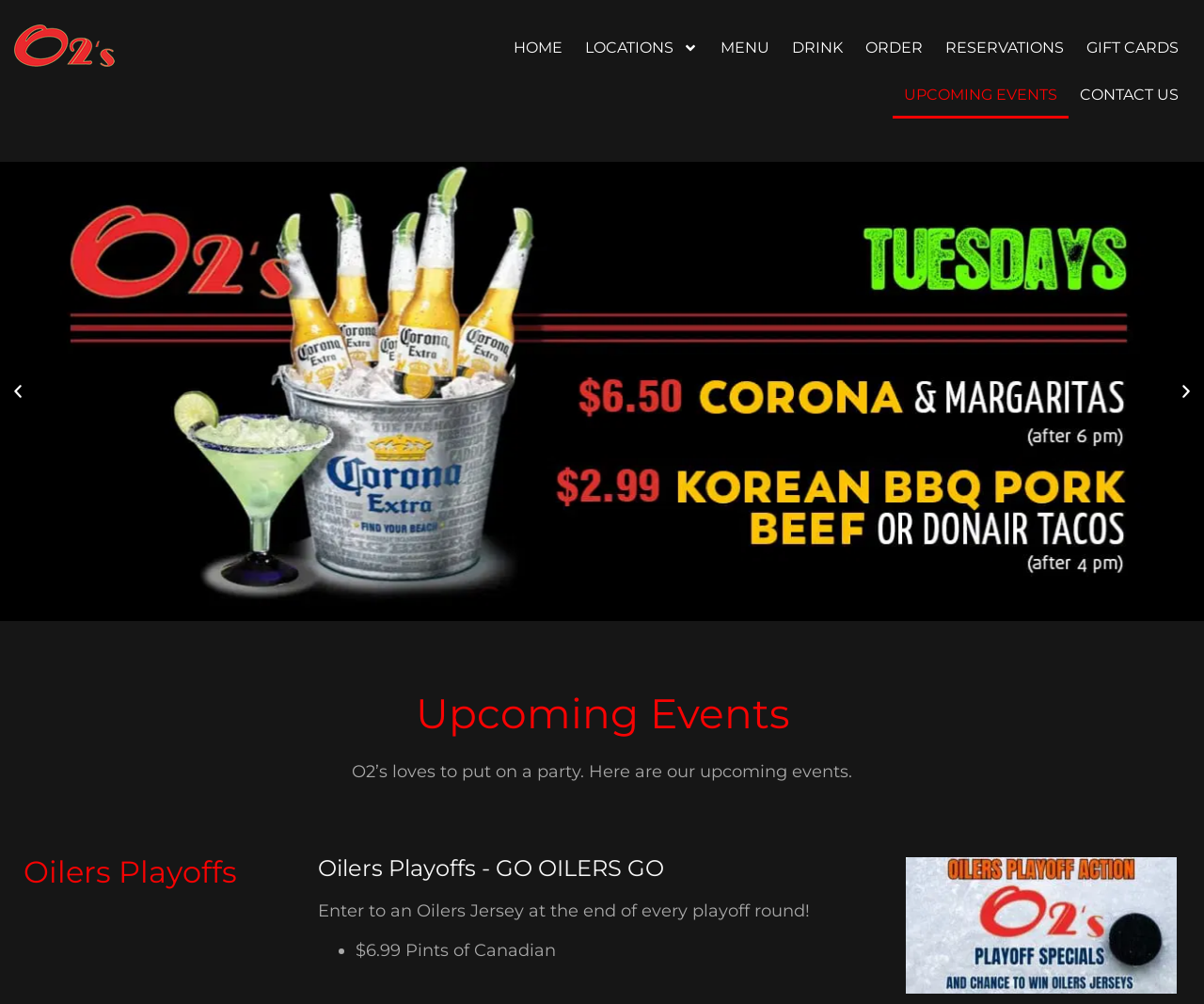Please identify the bounding box coordinates of the element I need to click to follow this instruction: "Click on the Next slide button".

[0.978, 0.382, 0.992, 0.399]